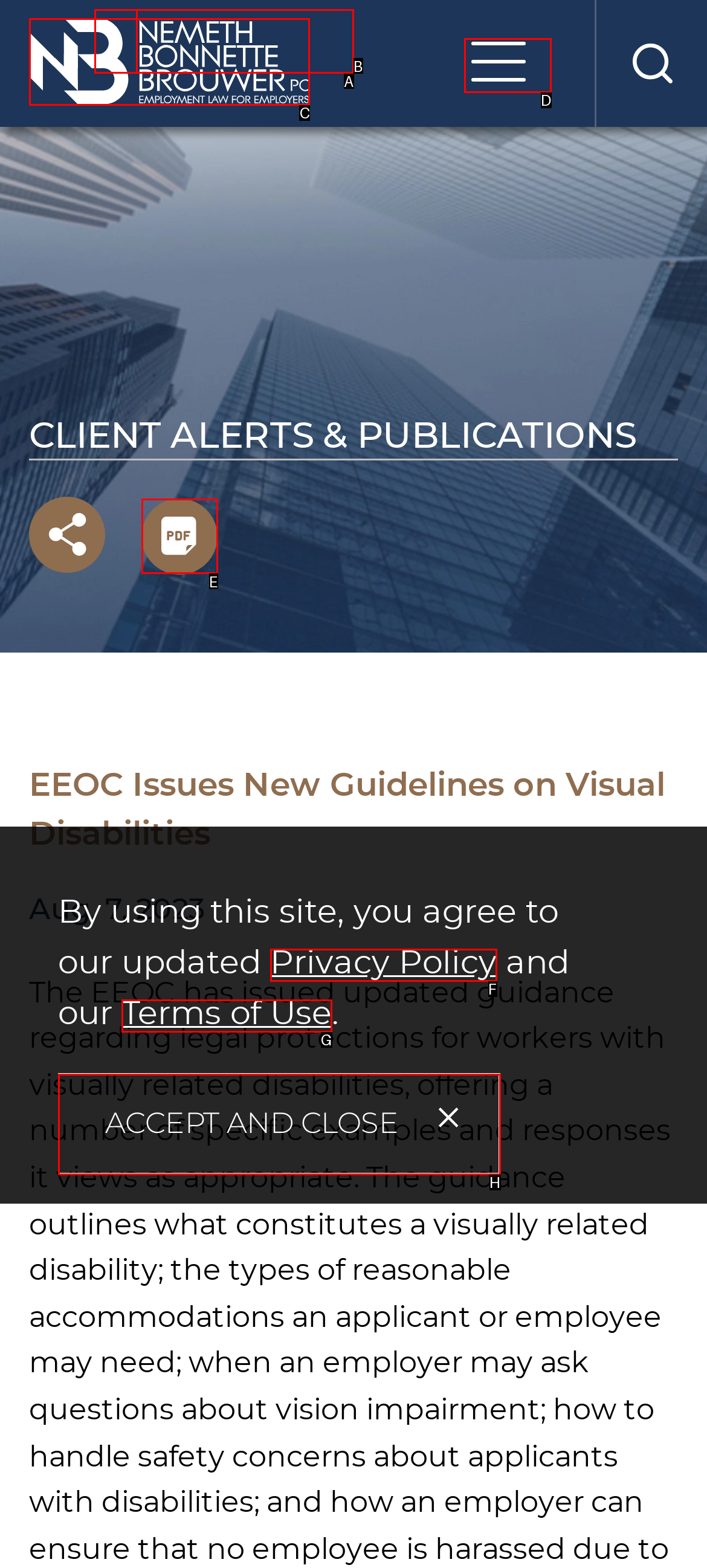Identify the correct letter of the UI element to click for this task: View the PDF
Respond with the letter from the listed options.

E